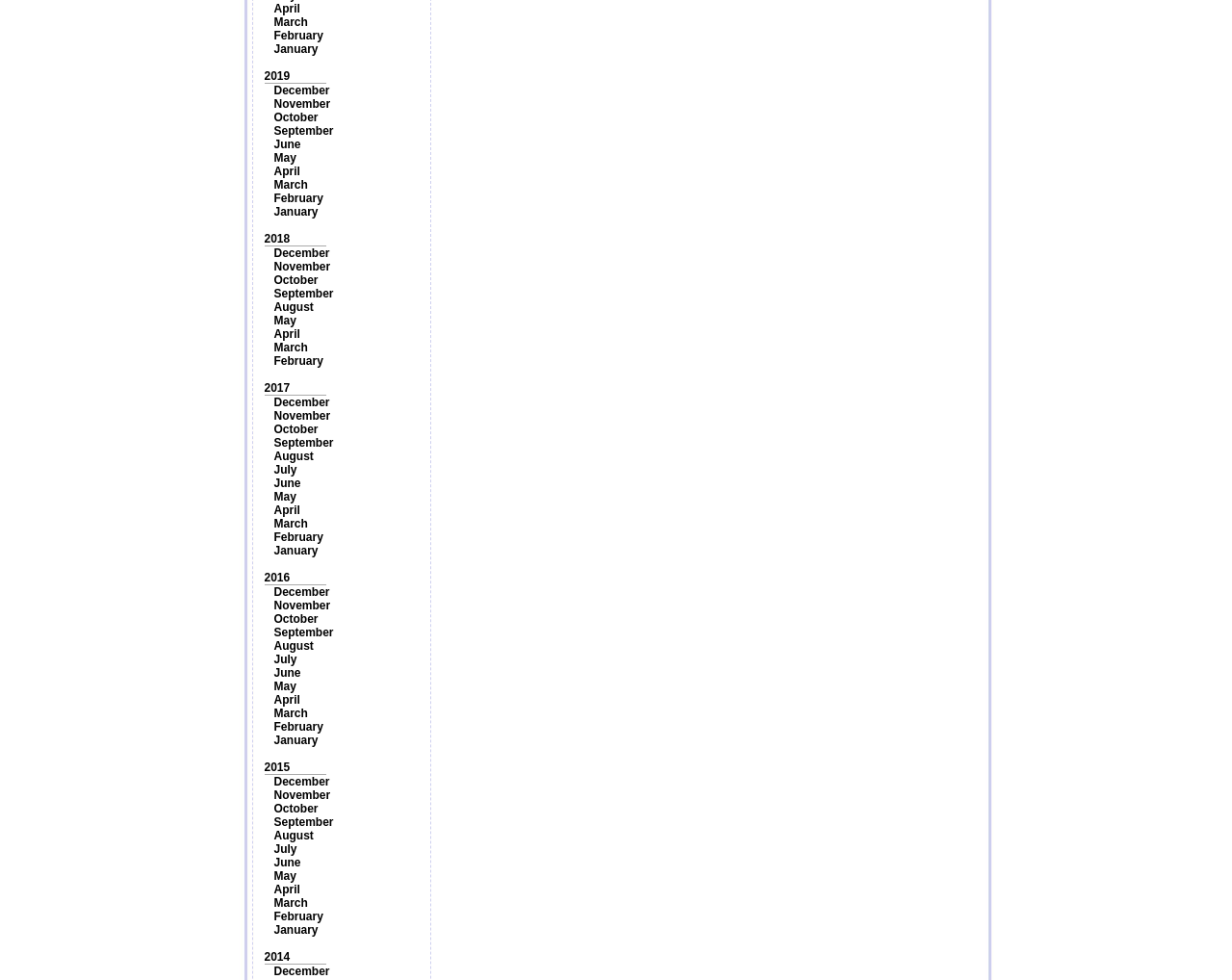Based on what you see in the screenshot, provide a thorough answer to this question: How many years are listed on the webpage?

I counted the number of year links on the webpage and found that there are 5 years listed: 2014, 2015, 2016, 2017, and 2019.